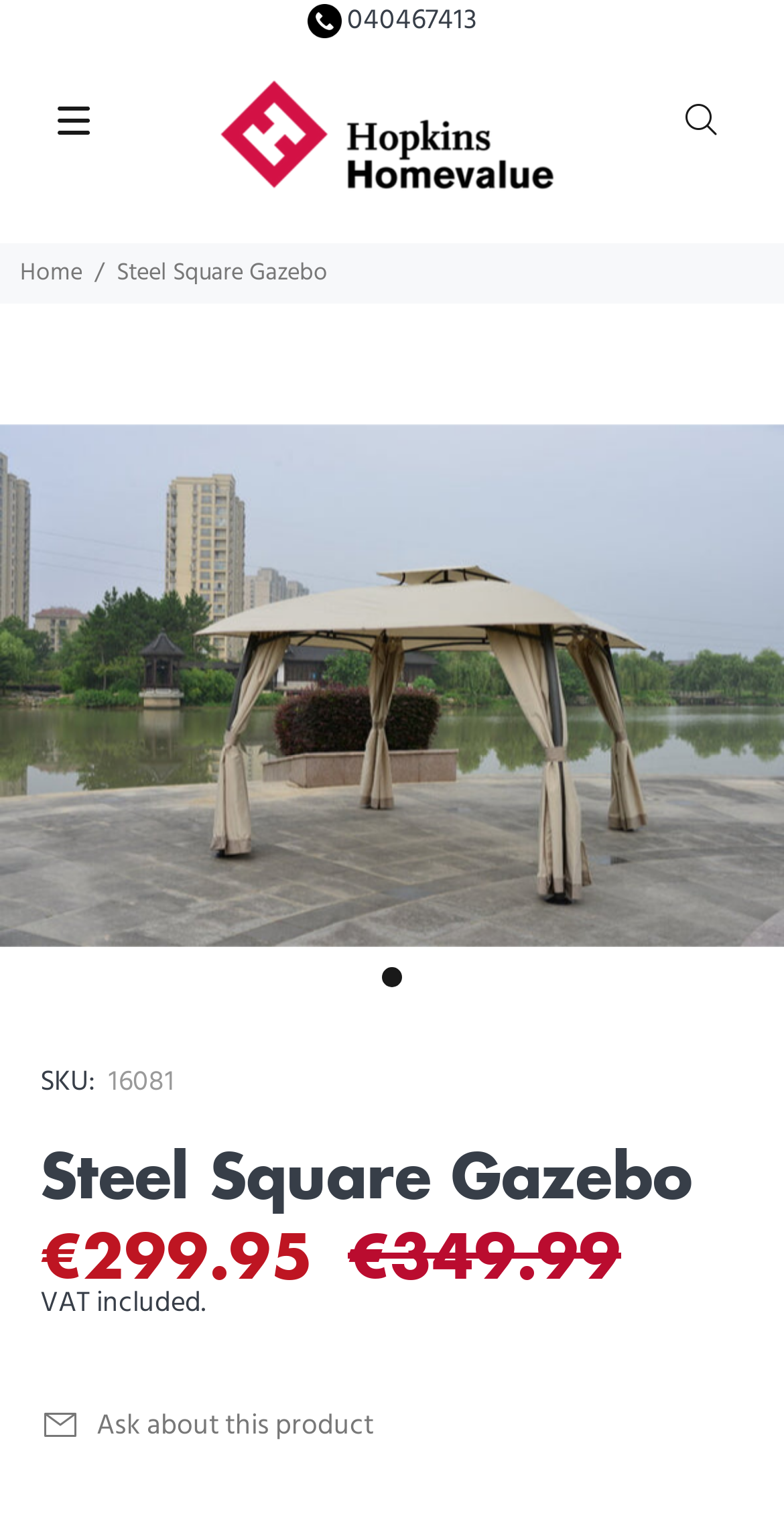Identify the bounding box for the element characterized by the following description: "1".

[0.487, 0.636, 0.513, 0.65]